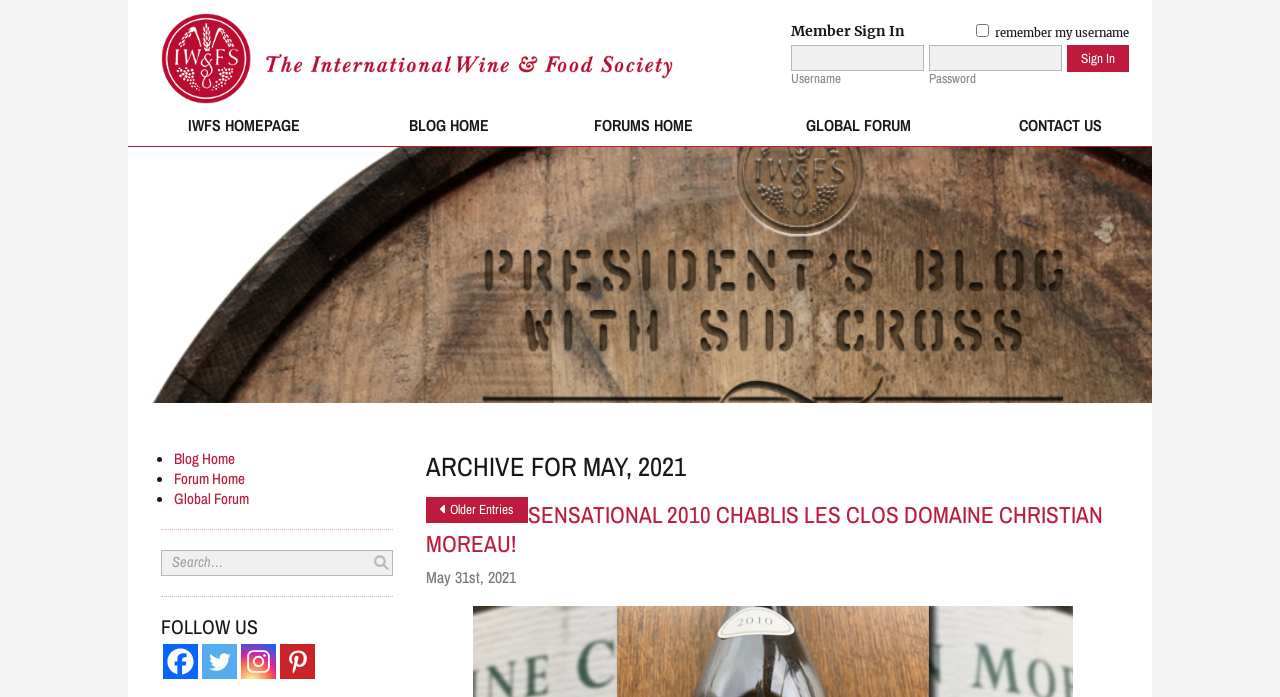Explain the contents of the webpage comprehensively.

The webpage is about the International Wine and Food Society, specifically the May 2021 archive of their blog. At the top left, there is a link to the homepage. Below it, there is a table with a member sign-in section, where users can enter their username and password to log in. The table also has a "remember my username" checkbox.

To the right of the sign-in section, there are five links: IWFS HOMEPAGE, BLOG HOME, FORUMS HOME, GLOBAL FORUM, and CONTACT US. Below these links, there is a list of links with bullet points, including Blog Home, Forum Home, and Global Forum.

In the middle of the page, there is a search bar with a magnifying glass icon and a label "Search for:". Below the search bar, there is a heading "FOLLOW US" with links to the society's social media profiles, including Facebook, Twitter, Instagram, and Pinterest. The Instagram link has an associated image.

The main content of the page is an archive of blog posts from May 2021. The title of the archive is "ARCHIVE FOR MAY, 2021". Below the title, there is a link to older entries. The first blog post is titled "SENSATIONAL 2010 CHABLIS LES CLOS DOMAINE CHRISTIAN MOREAU!" and has a link to the full post. The post is dated May 31st, 2021, as indicated by a timestamp at the bottom of the page.